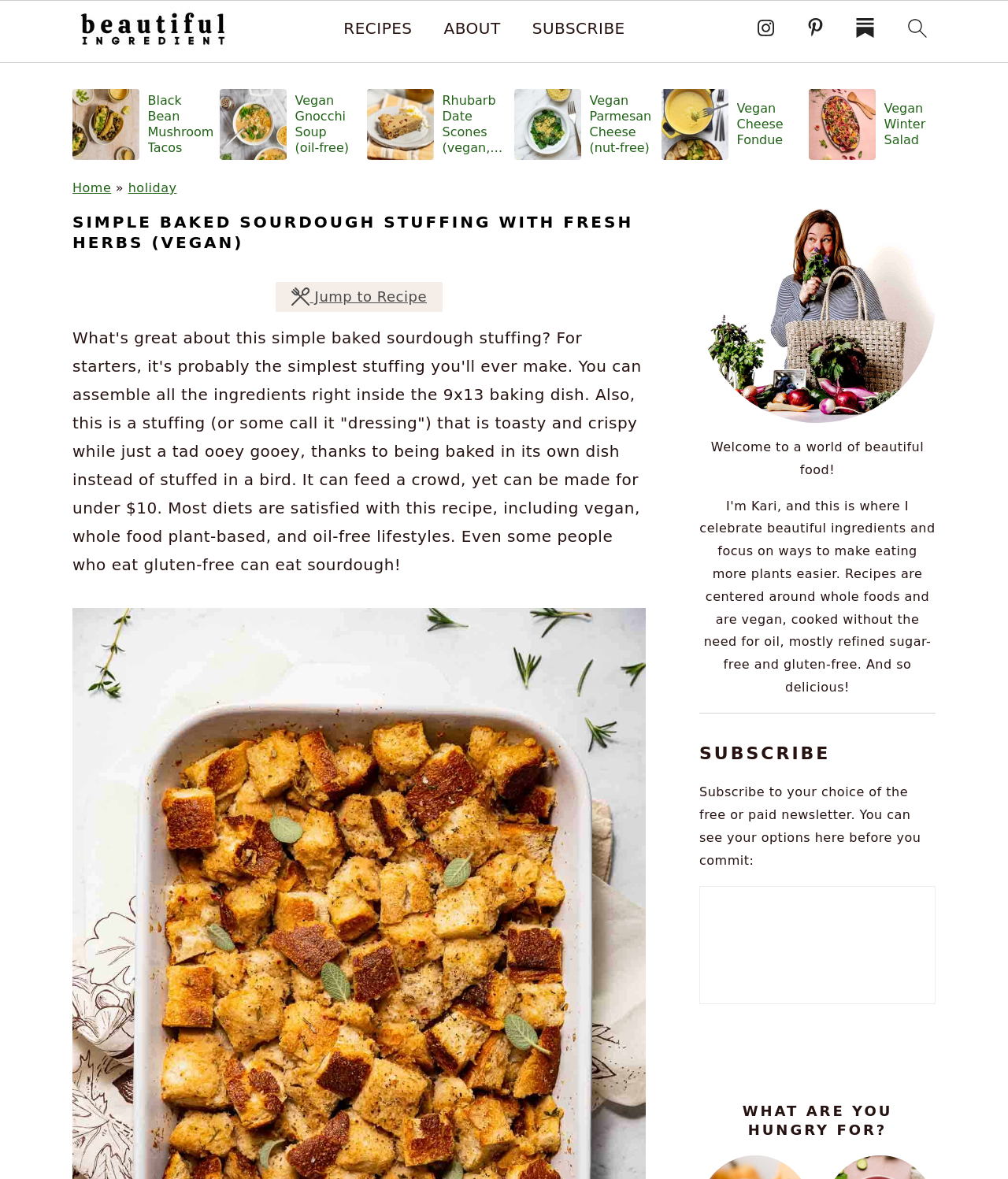What is the image in the primary sidebar?
Give a detailed explanation using the information visible in the image.

The image in the primary sidebar is a photo of Kari, likely the author, smelling anise hyssop while standing behind a market basket and fresh produce. This image is likely used to add a personal touch to the webpage and create a sense of connection with the author.